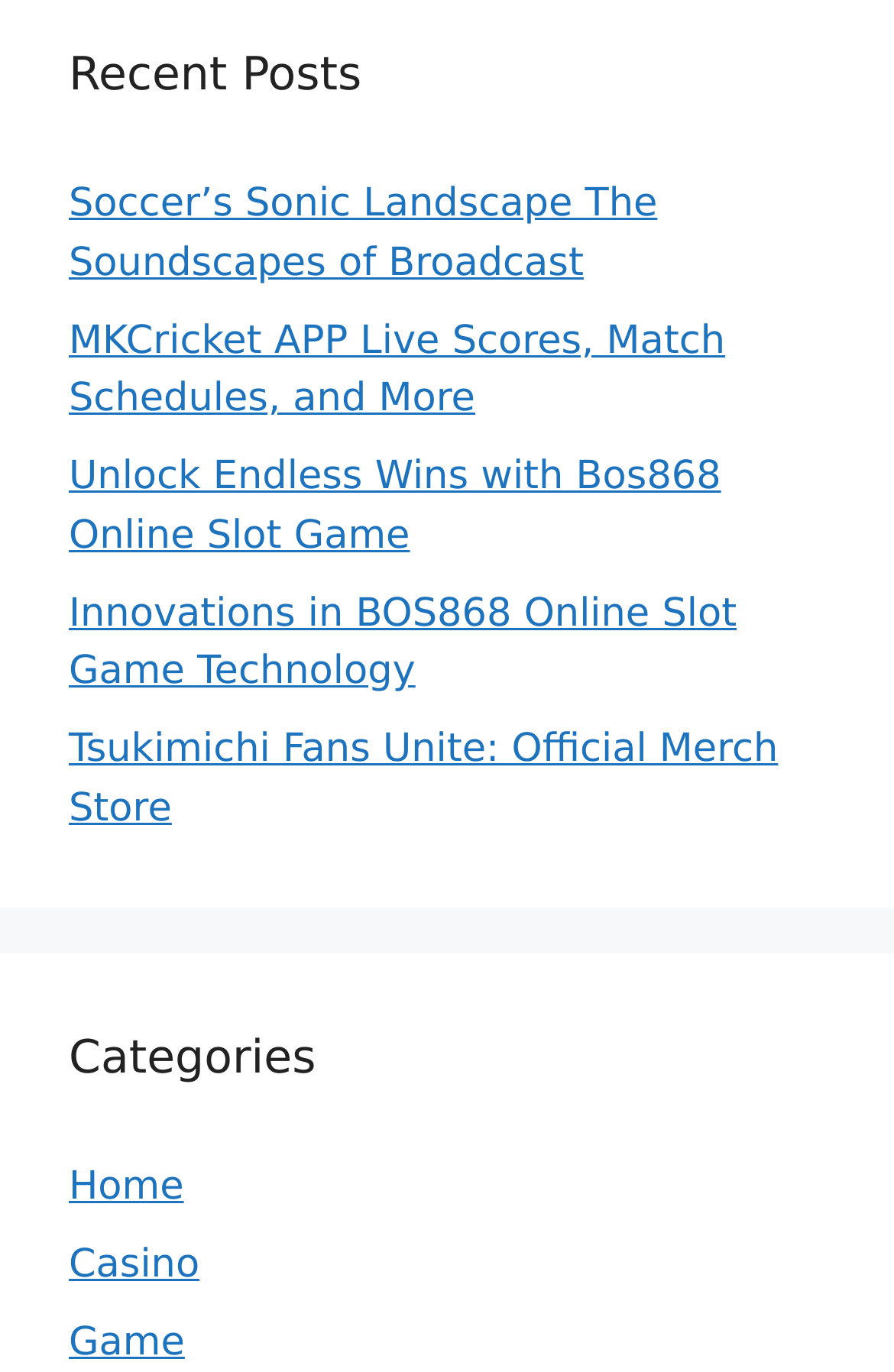Please provide the bounding box coordinates for the element that needs to be clicked to perform the following instruction: "visit Home page". The coordinates should be given as four float numbers between 0 and 1, i.e., [left, top, right, bottom].

[0.077, 0.849, 0.206, 0.883]